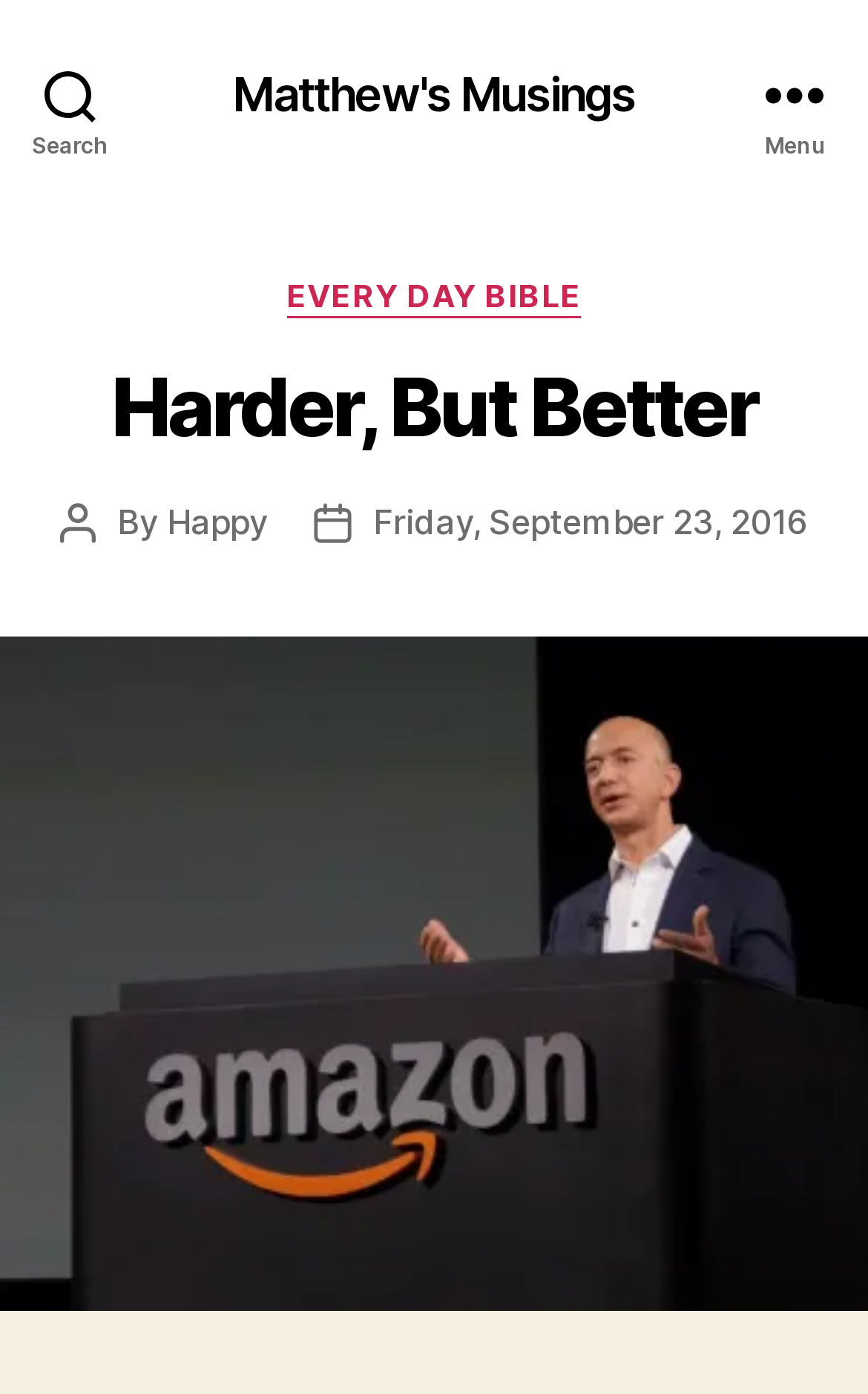Who is the author of the post?
We need a detailed and exhaustive answer to the question. Please elaborate.

The author of the post can be found by looking at the static text element with the text 'By' followed by a link element with the text 'Happy', which suggests that Happy is the author of the post.